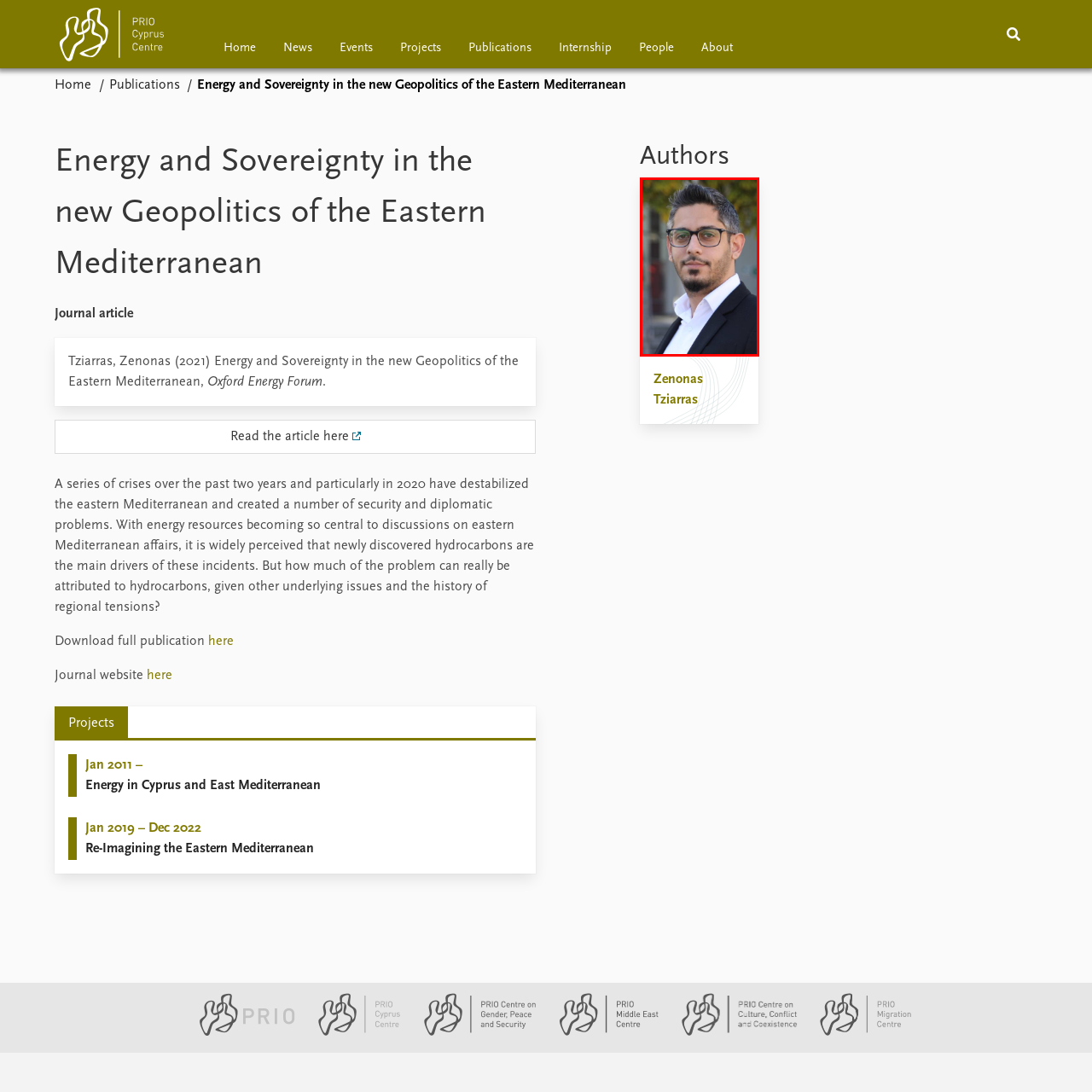Examine the area within the red bounding box and answer the following question using a single word or phrase:
What is the color of the man's shirt?

White